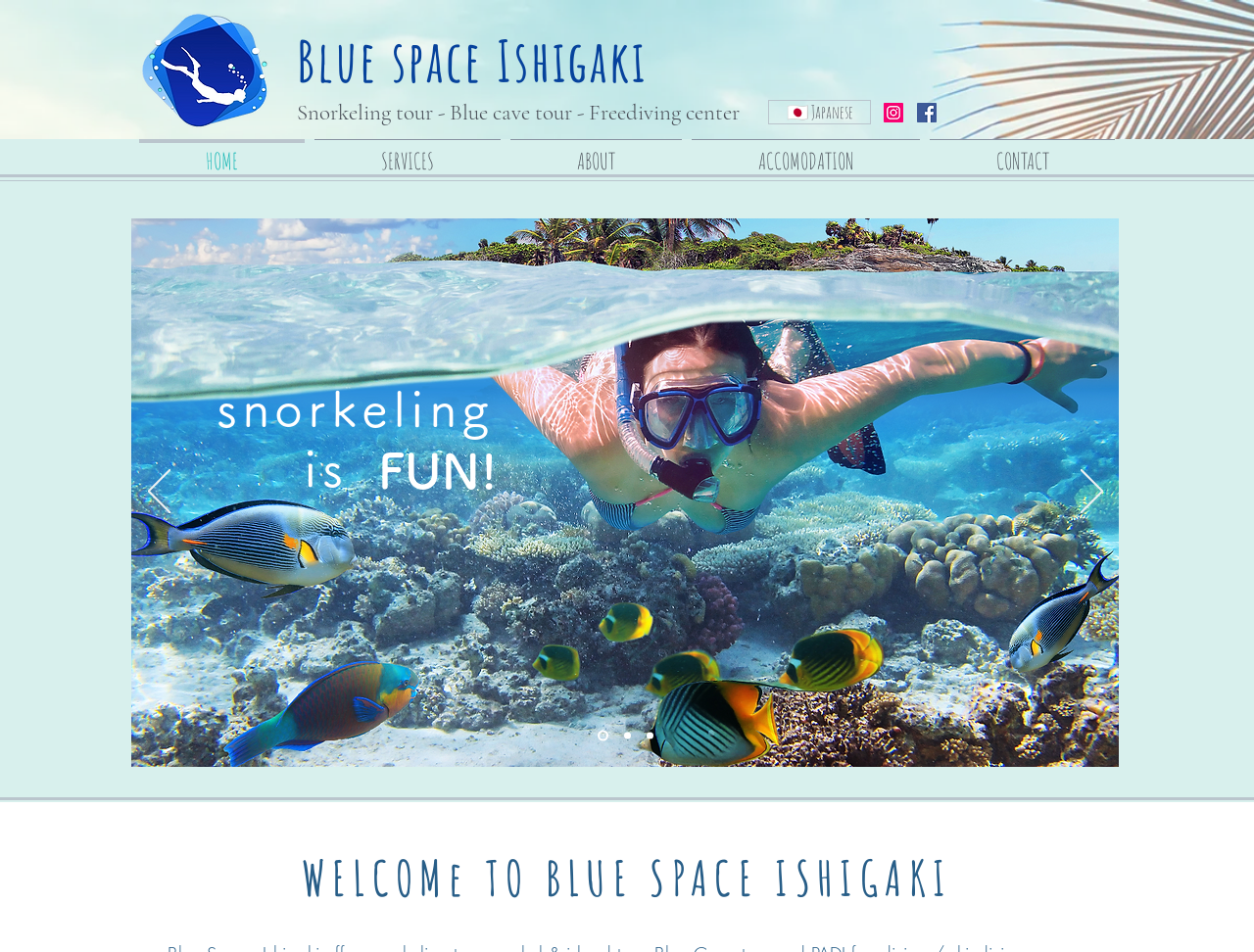Generate the title text from the webpage.

Blue space Ishigaki